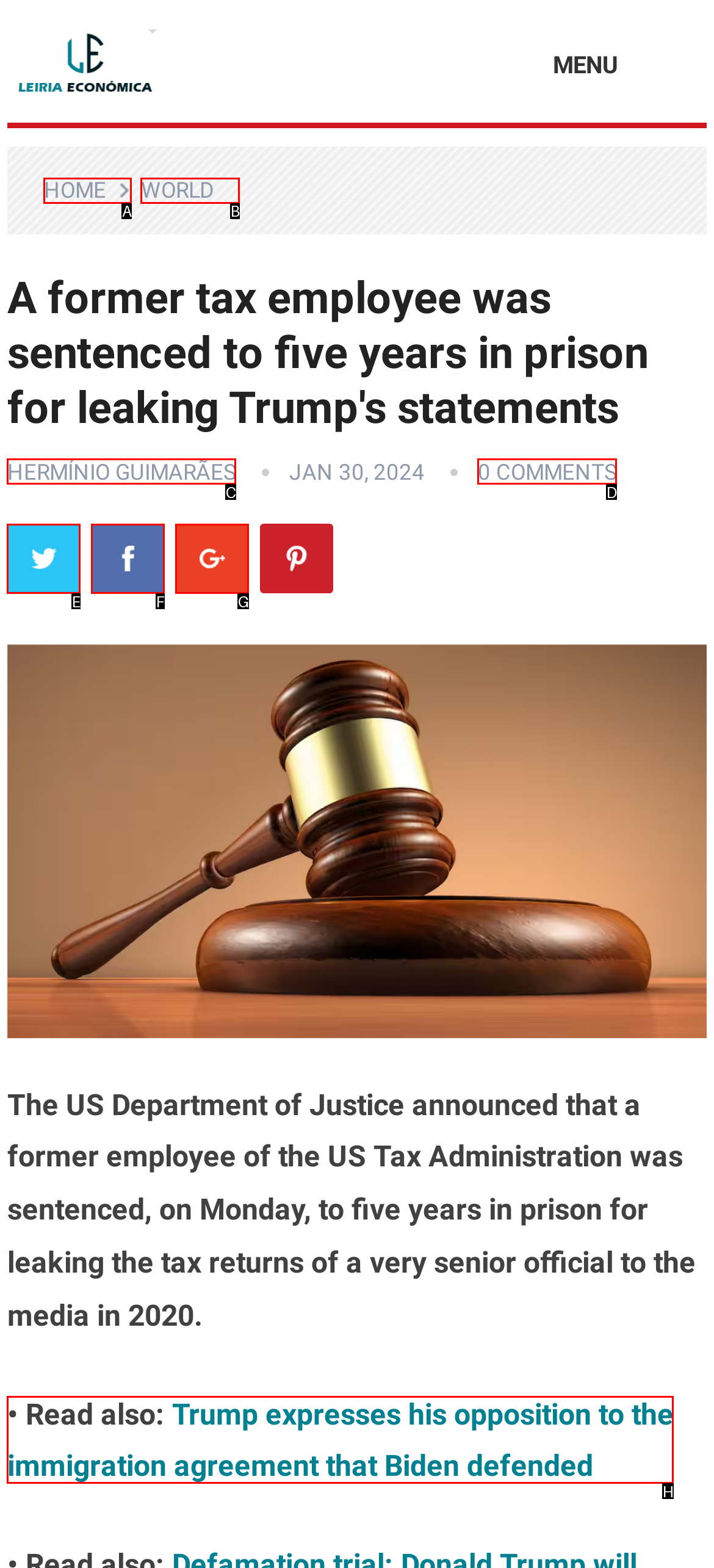Using the element description: Hermínio Guimarães, select the HTML element that matches best. Answer with the letter of your choice.

C